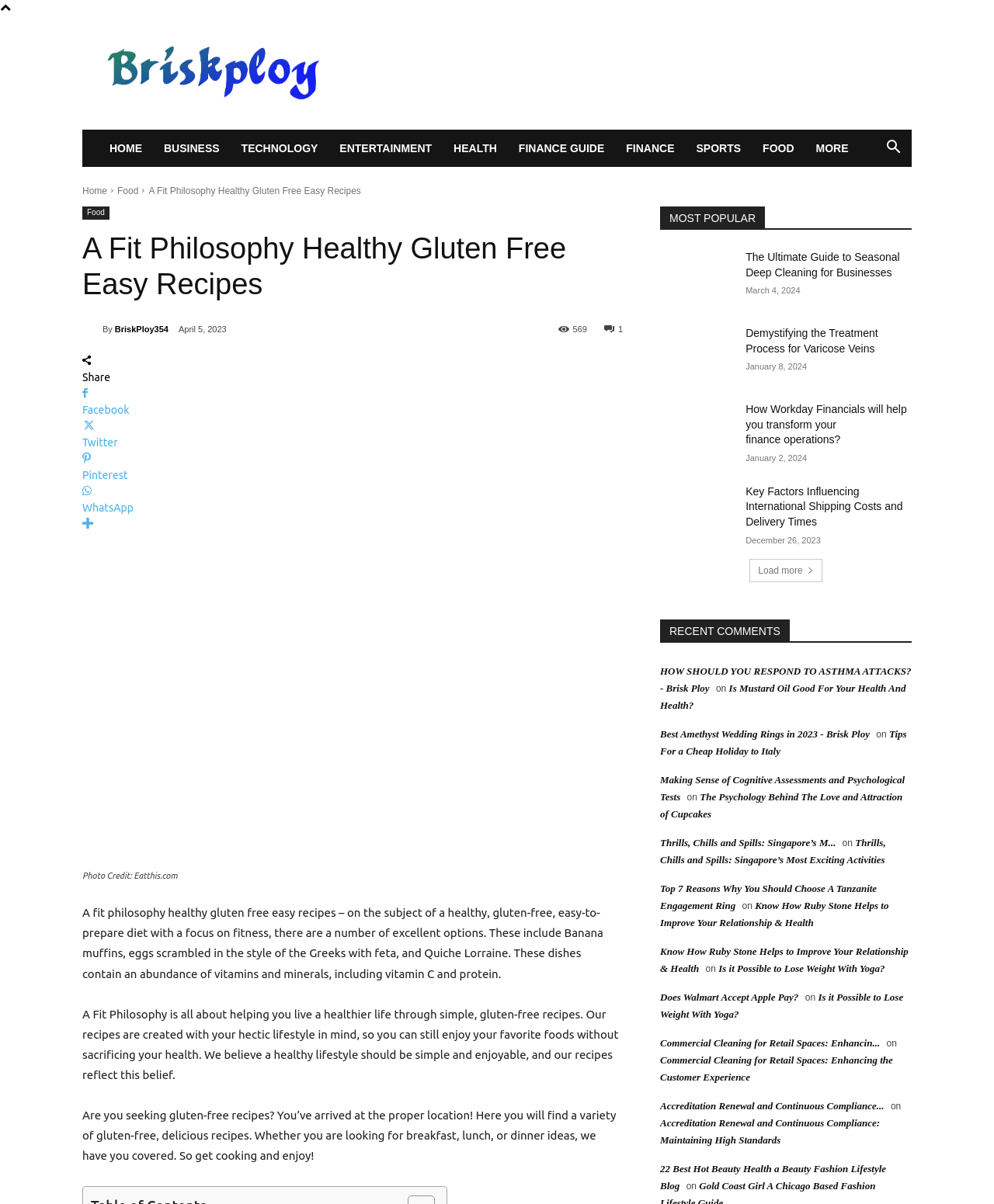What is the purpose of the 'Search' button?
Please utilize the information in the image to give a detailed response to the question.

The 'Search' button is likely intended for users to search for specific recipes or keywords related to healthy gluten-free cooking, allowing them to quickly find relevant content on the webpage.